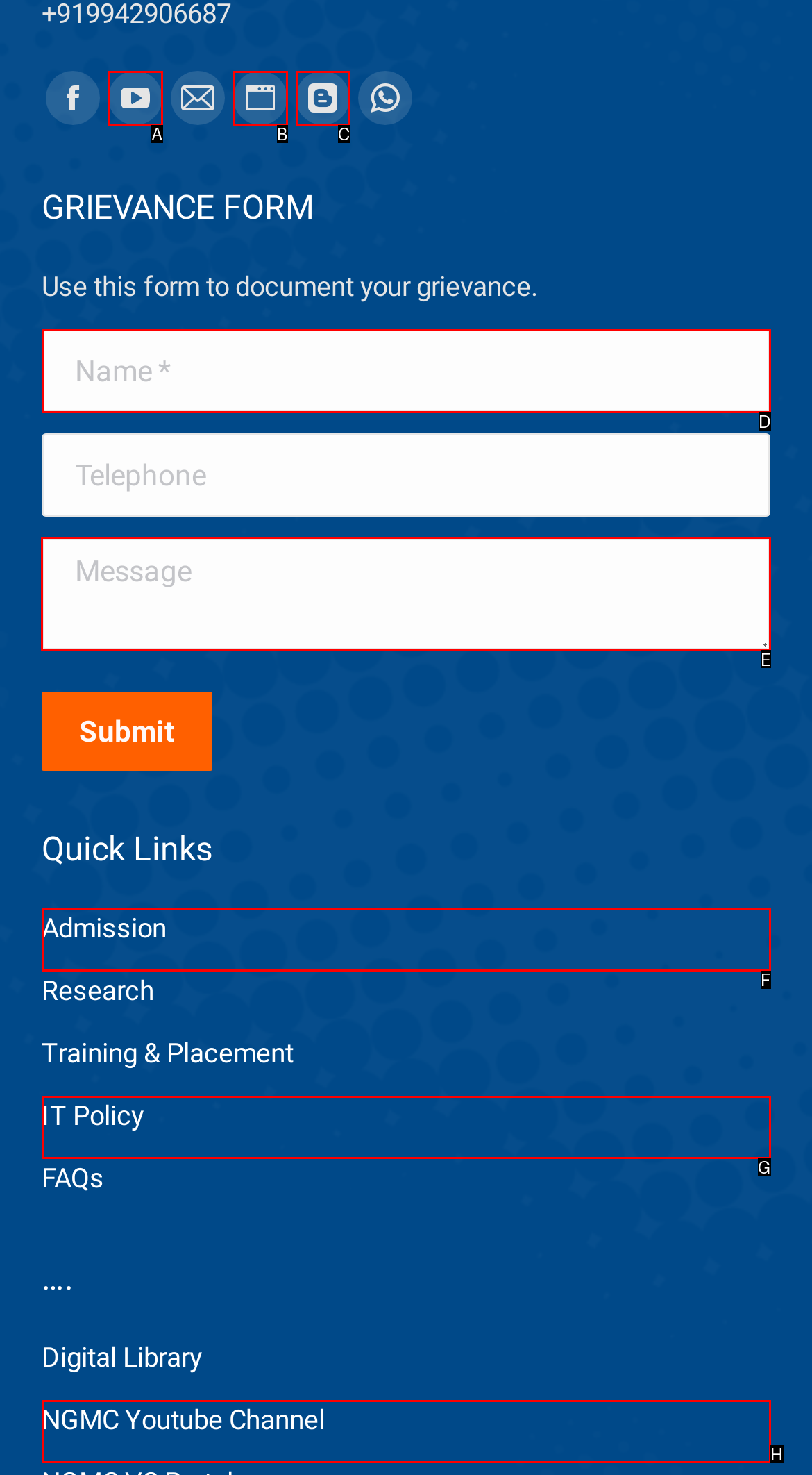Identify which HTML element to click to fulfill the following task: Fill in the message field. Provide your response using the letter of the correct choice.

E